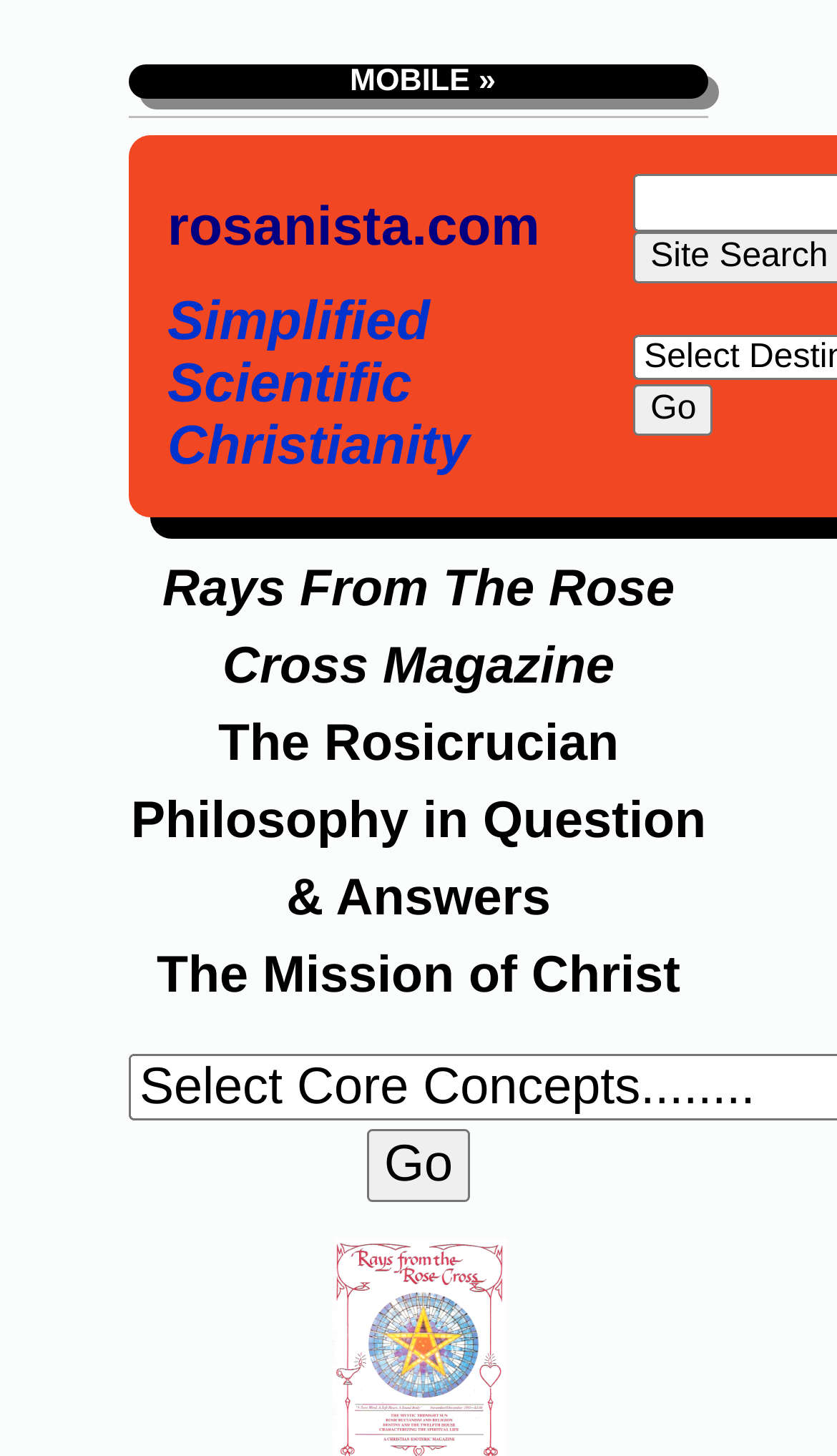Write an extensive caption that covers every aspect of the webpage.

The webpage is titled "Rosanista | Simplified Scientific Christianity | Rays Magazine | The Mission of Christ" and appears to be a portal for a spiritual or philosophical organization. 

At the top, there is a link labeled "MOBILE »" positioned near the center of the page. Below this link, there is a horizontal separator line that spans most of the page width. 

Underneath the separator, there is a table with three columns. The left column contains a link to "rosanista.com", while the middle column is empty. The right column has a heading "Simplified Scientific Christianity". 

To the right of the table, there is a button labeled "Go". 

Further down the page, there are three blocks of text. The first block is titled "Rays From The Rose Cross Magazine" and is positioned near the top-left of the page. The second block is titled "The Rosicrucian Philosophy in Question & Answers" and is located below the first block, slightly to the right. The third block is titled "The Mission of Christ" and is positioned below the second block, again slightly to the right. 

At the bottom of the page, there is another button labeled "Go", positioned near the center of the page.